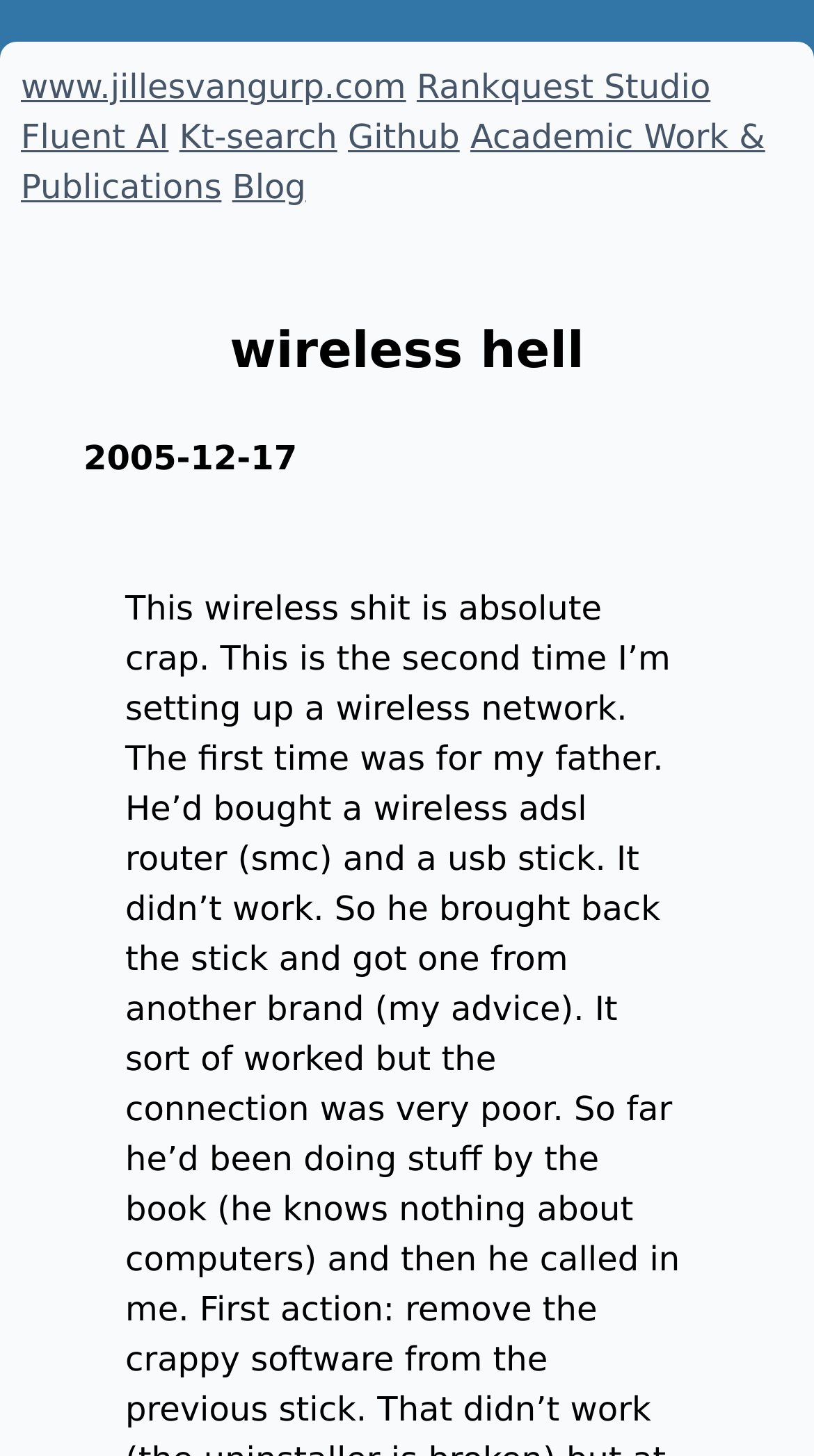Provide the bounding box coordinates of the UI element that matches the description: "Rankquest Studio".

[0.512, 0.046, 0.873, 0.073]